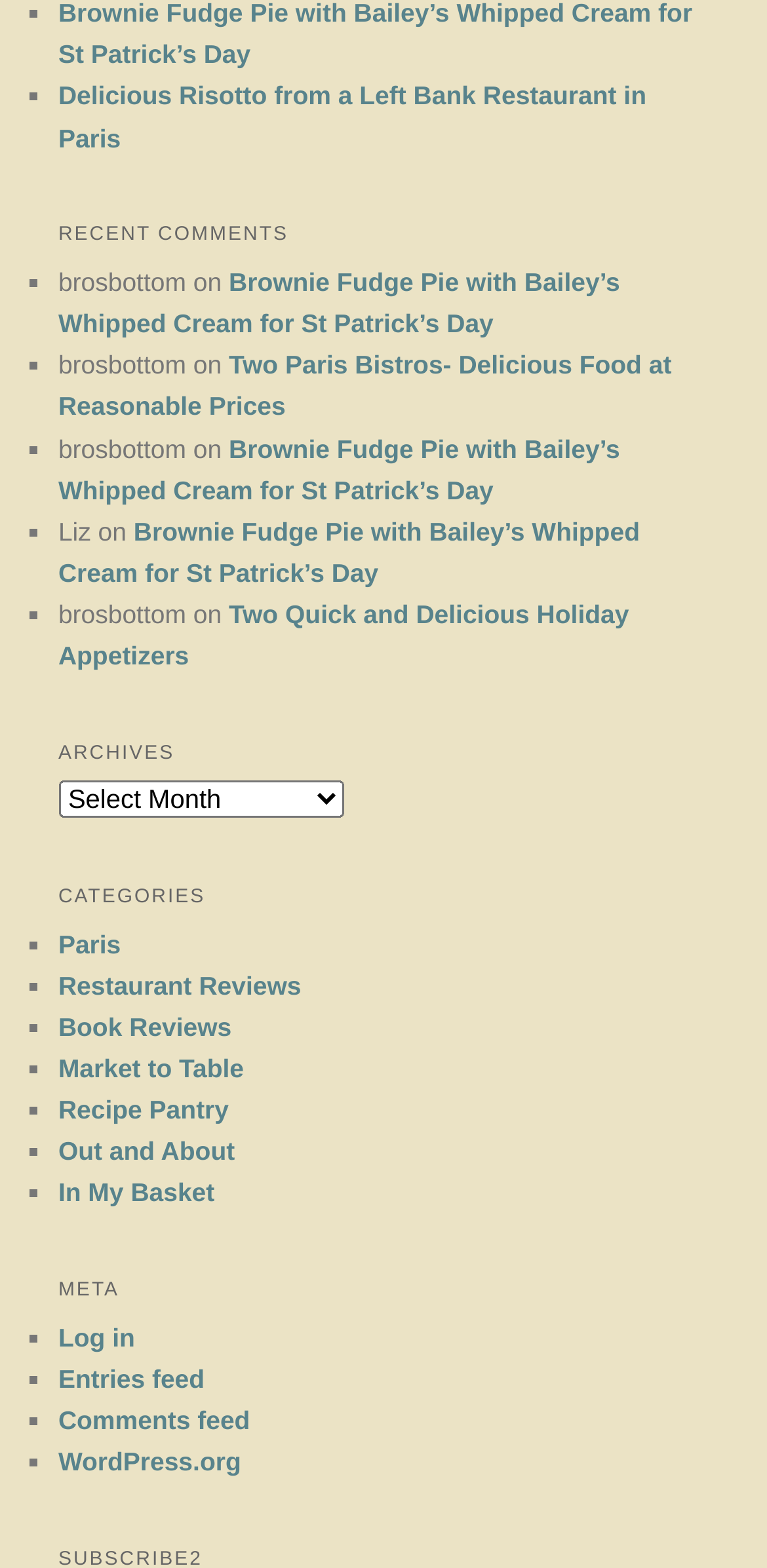What is the title of the first recent comment?
Using the image as a reference, give a one-word or short phrase answer.

Delicious Risotto from a Left Bank Restaurant in Paris